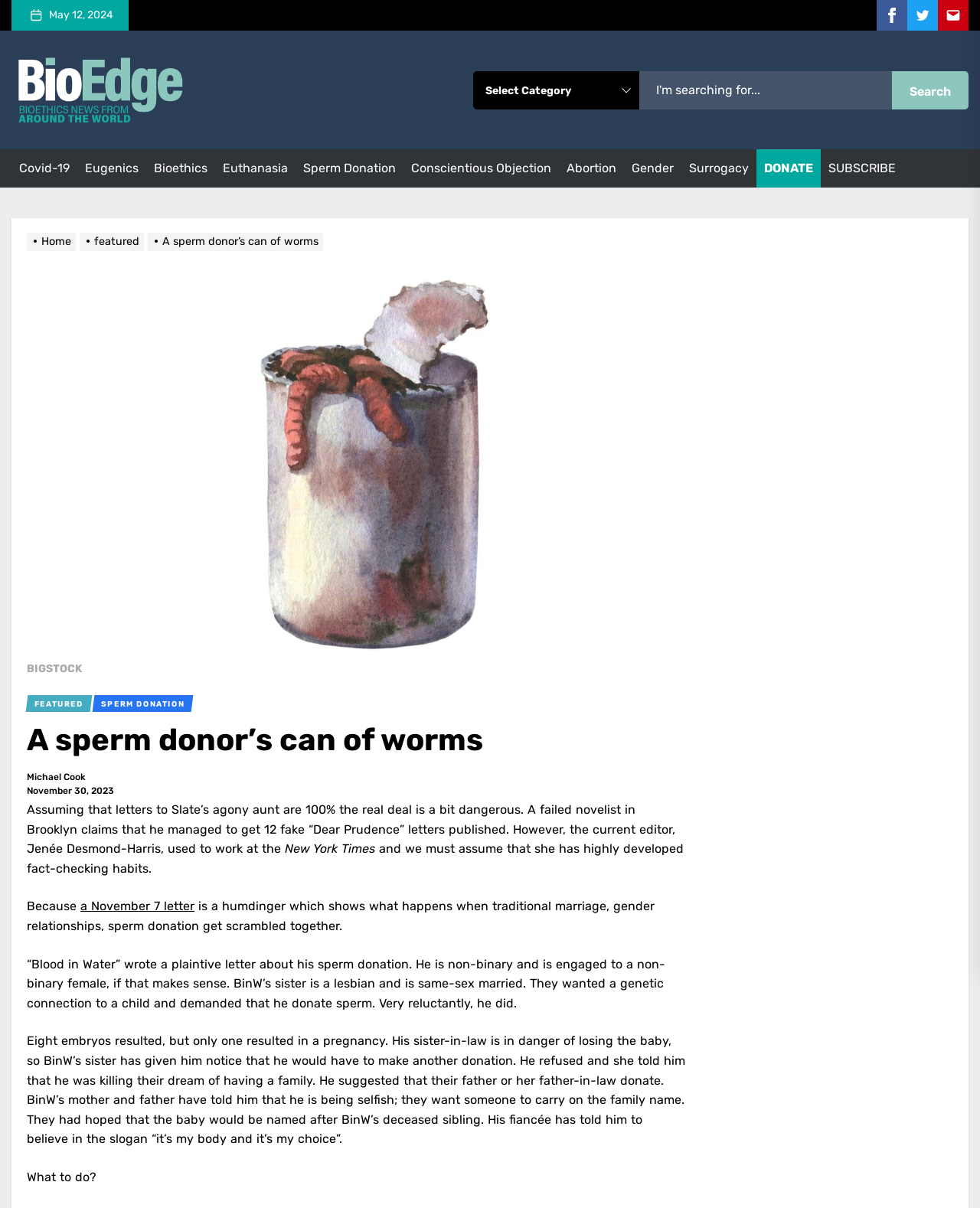Convey a detailed summary of the webpage, mentioning all key elements.

This webpage appears to be an article from BioEdge, a bioethics news website. At the top, there is a date "May 12, 2024" and a set of social media links to Facebook, Twitter, and Email. Below that, there is a logo and a heading "BioEdge" with a tagline "Bioethics news from around the world". 

On the top right, there is a search bar with a combobox and a search button. Below the search bar, there is a horizontal navigation menu with links to various topics such as Covid-19, Eugenics, Bioethics, Euthanasia, Sperm Donation, Conscientious Objection, Abortion, Gender, Surrogacy, and DONATE and SUBSCRIBE options.

The main content of the webpage is an article titled "A sperm donor’s can of worms". The article has a breadcrumb navigation menu above it, showing the path from the home page to the current article. There is also a figure with a caption "BIGSTOCK" above the article.

The article itself is written by Michael Cook and was published on November 30, 2023. It discusses a letter to Slate's agony aunt about a sperm donor's dilemma. The article is divided into several paragraphs, with the main text describing the situation of the sperm donor, who is non-binary and engaged to a non-binary female, and their family's demands for another sperm donation. The article ends with the question "What to do?"